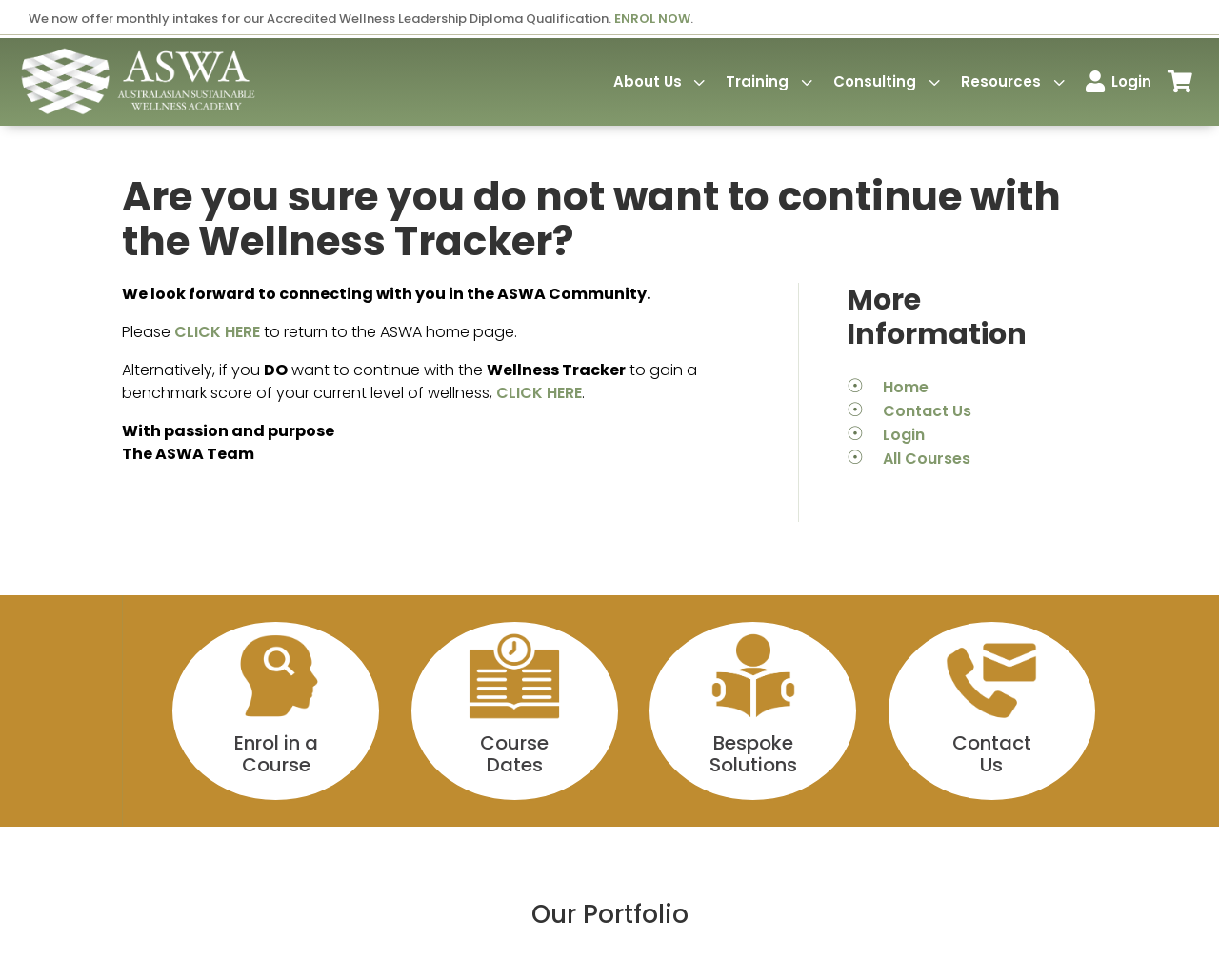Elaborate on the different components and information displayed on the webpage.

This webpage is focused on Workplace Mental Health and Wellbeing, with a prominent heading "Are you sure you do not want to continue with the Wellness Tracker?" at the top. Below this heading, there is a static text "We now offer monthly intakes for our Accredited Wellness Leadership Diploma Qualification" followed by an "ENROL NOW" link.

On the left side of the page, there is a vertical menu with several menu items, including "About Us", "Training", "Consulting", "Resources", "Login", and an icon font. Each menu item has a popup menu with a generic element.

The main content of the page is divided into sections. The first section has a heading "Are you sure you do not want to continue with the Wellness Tracker?" and provides information about the Wellness Tracker, with links to return to the ASWA home page or to continue with the Wellness Tracker.

The second section has a heading "More Information" and provides links to "Home", "Contact Us", "Login", and "All Courses". Below this section, there are four columns with headings "Enrol in a Course", "Course Dates", "Bespoke Solutions", and "Contact Us", each with an image and a link.

At the bottom of the page, there is a heading "Our Portfolio" and a section with a static text "With passion and purpose" and "The ASWA Team".